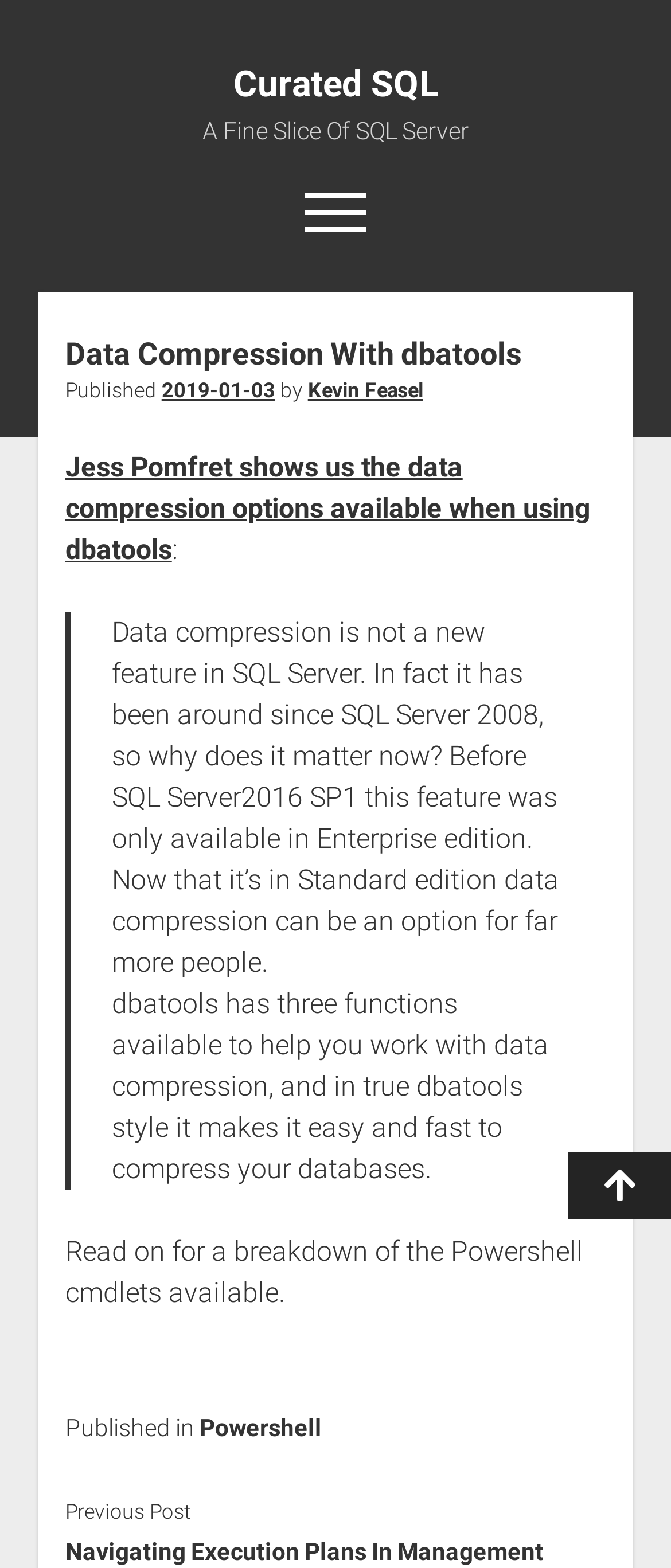Please determine the bounding box coordinates of the section I need to click to accomplish this instruction: "Search for something".

[0.862, 0.197, 0.96, 0.245]